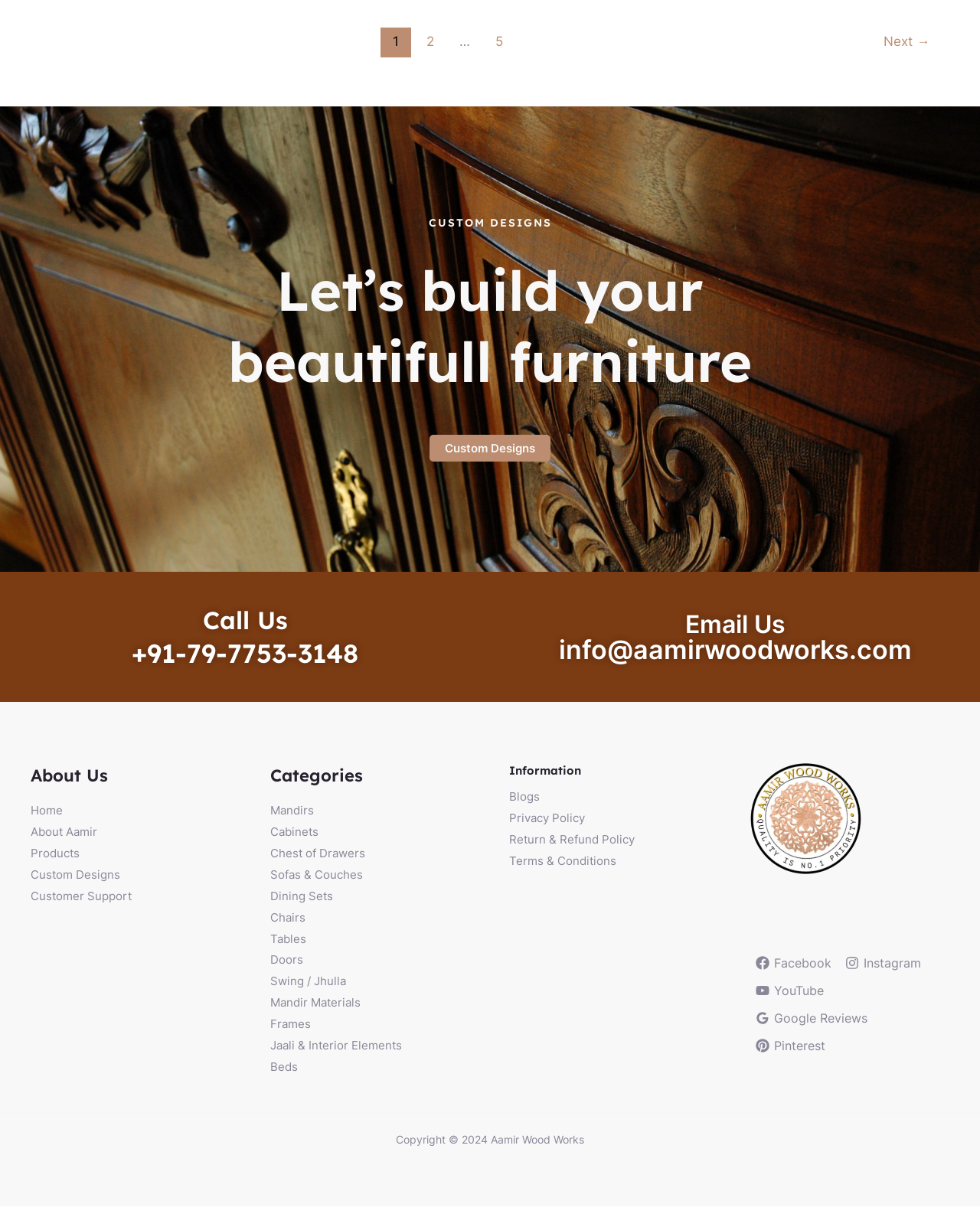What is the copyright year of the website?
Using the information from the image, provide a comprehensive answer to the question.

The copyright year of the website is 2024, as indicated by the text 'Copyright © 2024 Aamir Wood Works' at the bottom of the webpage.